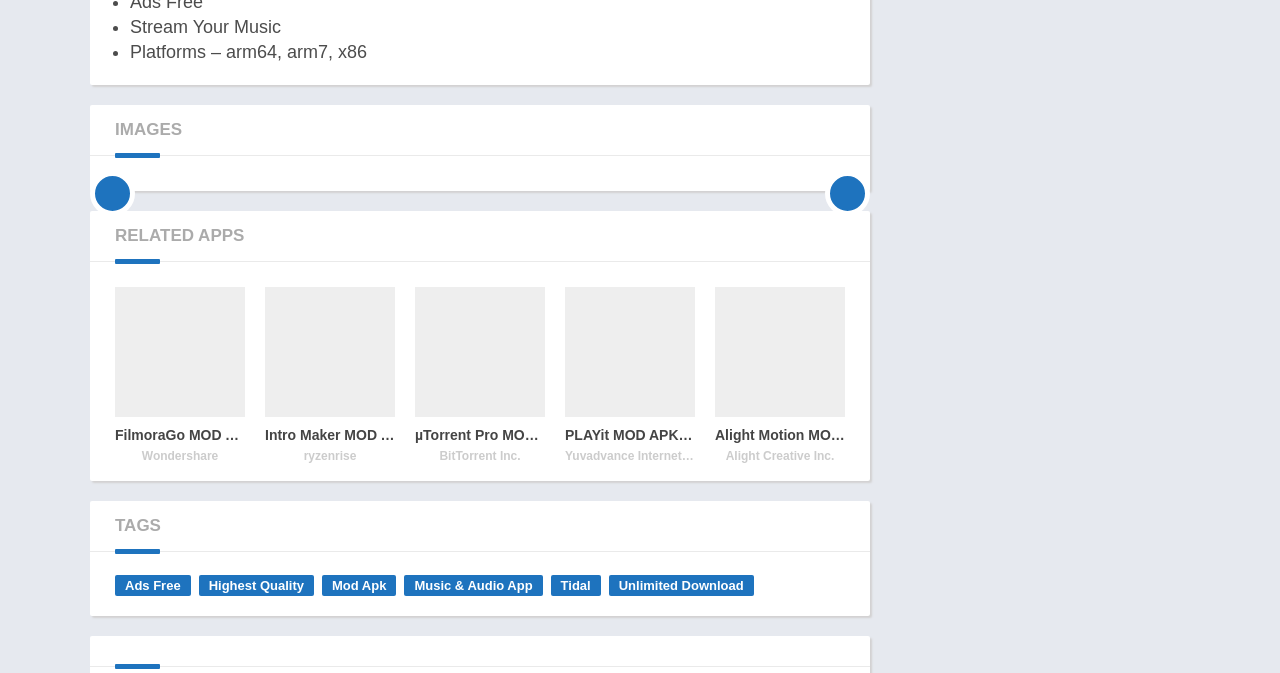Using the element description: "Music & Audio App", determine the bounding box coordinates. The coordinates should be in the format [left, top, right, bottom], with values between 0 and 1.

[0.316, 0.854, 0.424, 0.886]